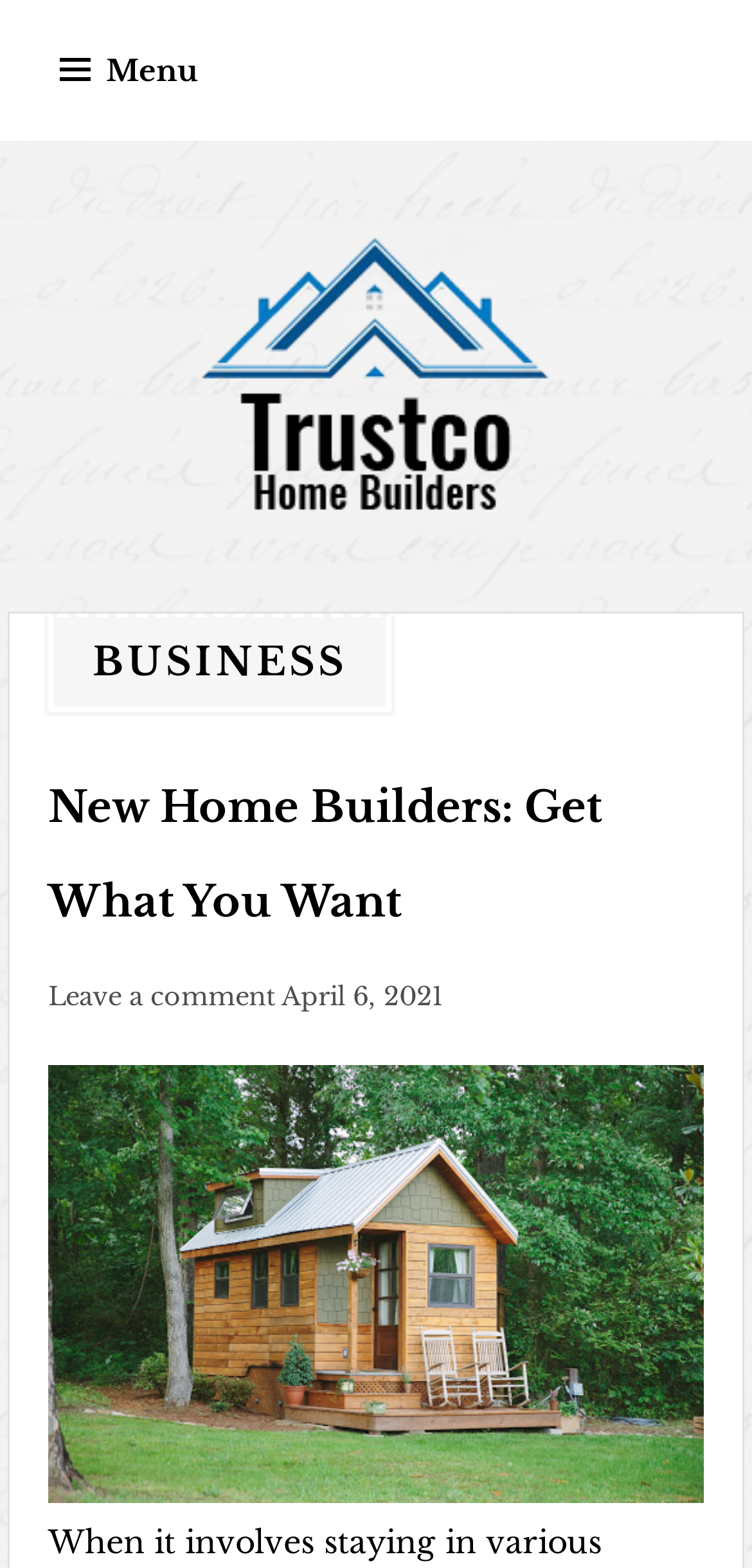What is the name of the company?
Please use the image to deliver a detailed and complete answer.

The name of the company can be found in the top-left corner of the webpage, where the logo is located. The image element with the text 'Trustco' is a prominent feature of the webpage, indicating that it is the company's name.